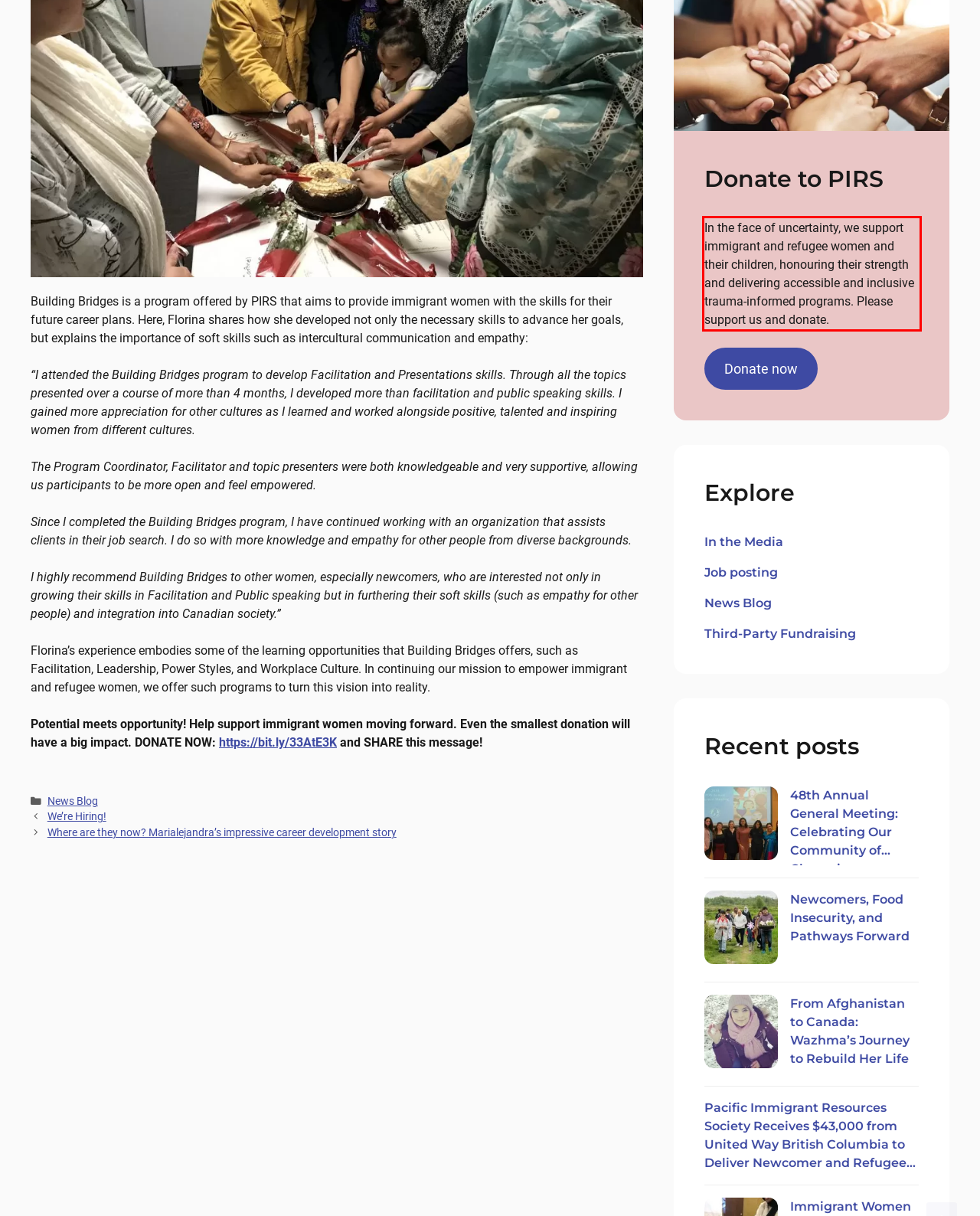Please analyze the provided webpage screenshot and perform OCR to extract the text content from the red rectangle bounding box.

In the face of uncertainty, we support immigrant and refugee women and their children, honouring their strength and delivering accessible and inclusive trauma-informed programs. Please support us and donate.